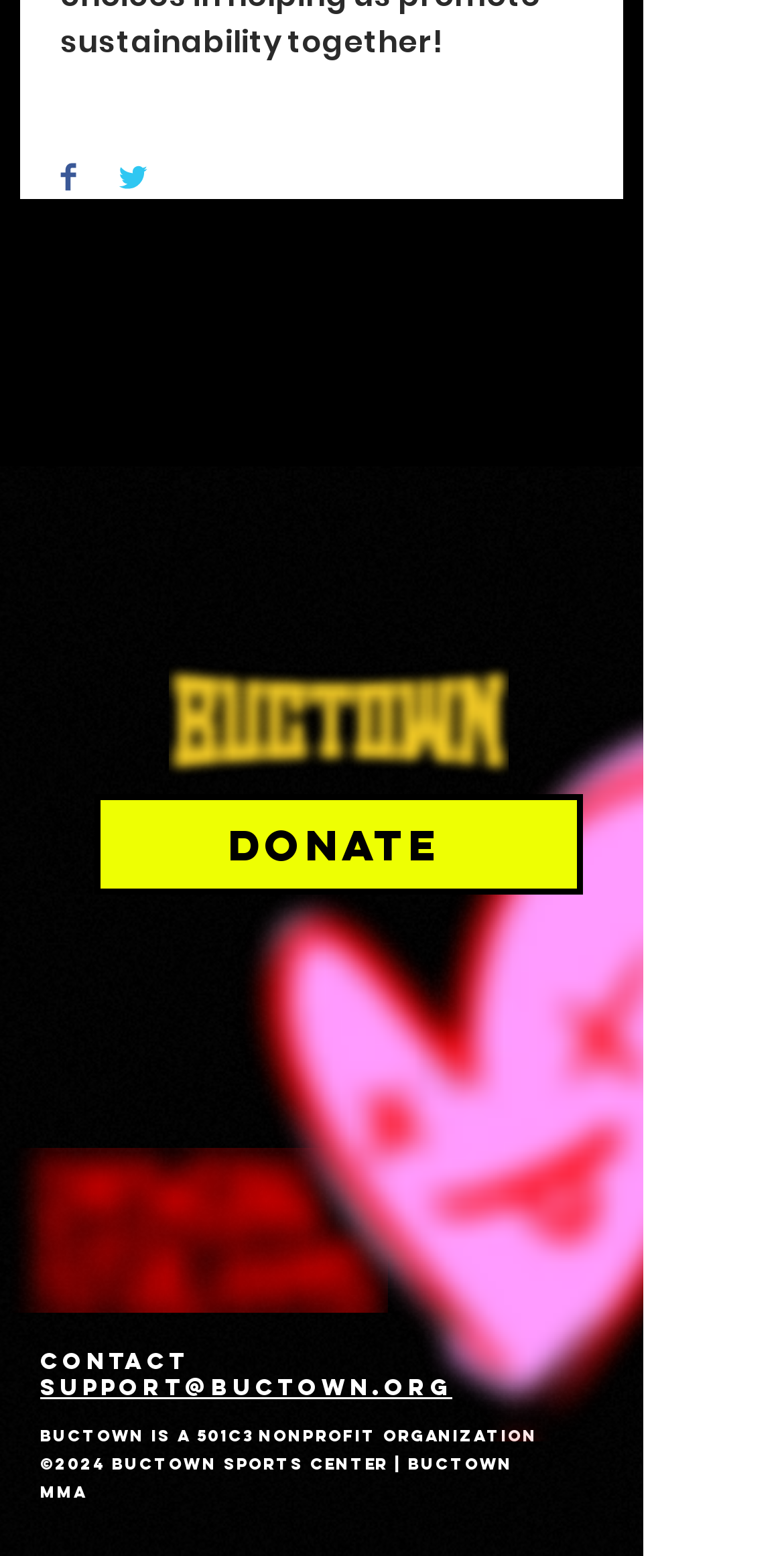Pinpoint the bounding box coordinates of the clickable element needed to complete the instruction: "Visit Instagram". The coordinates should be provided as four float numbers between 0 and 1: [left, top, right, bottom].

[0.318, 0.364, 0.415, 0.413]